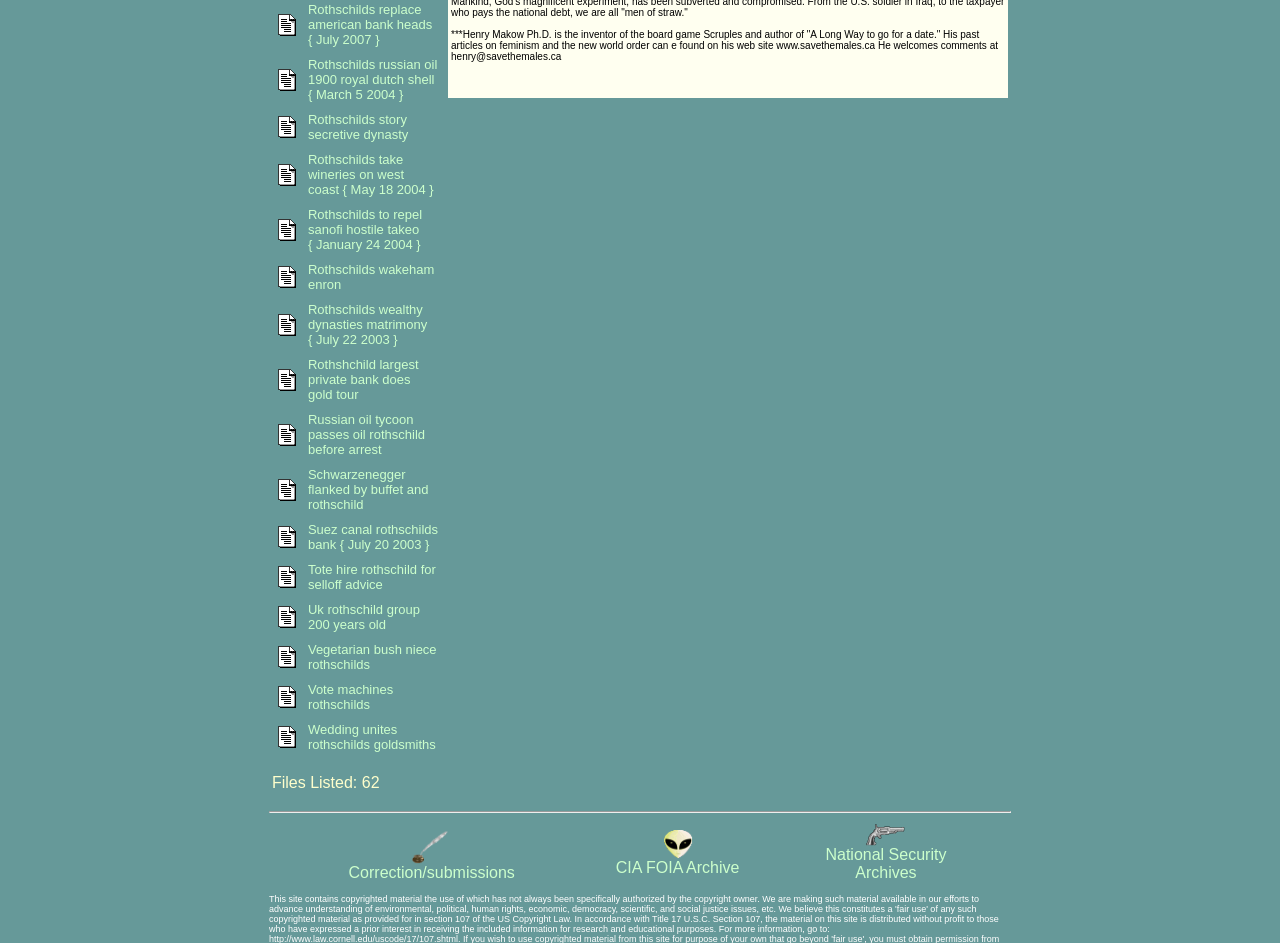Respond to the question below with a single word or phrase:
What is the topic of the links listed on the webpage?

Rothschilds